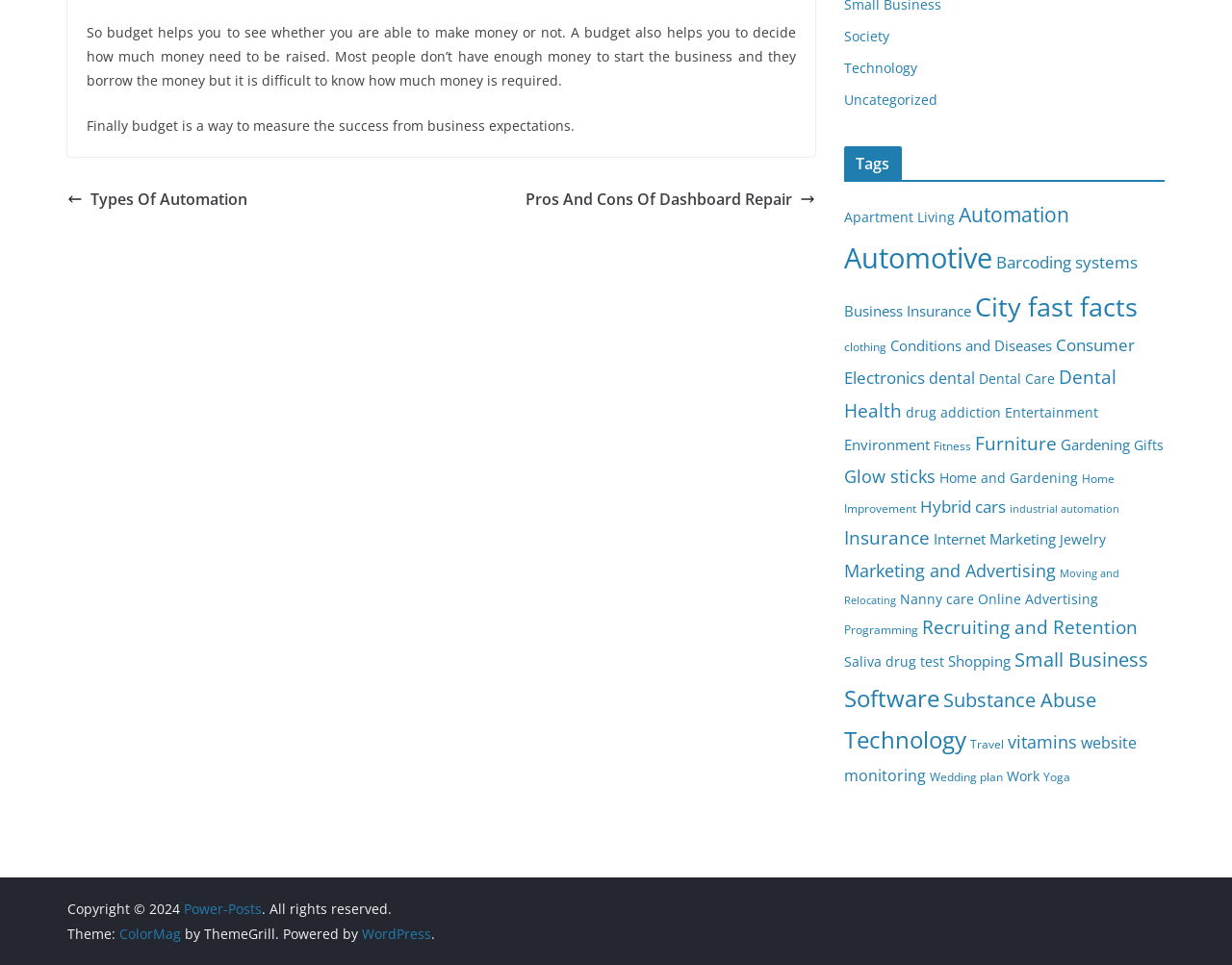For the following element description, predict the bounding box coordinates in the format (top-left x, top-left y, bottom-right x, bottom-right y). All values should be floating point numbers between 0 and 1. Description: name="s" placeholder="Cerca qui"

None